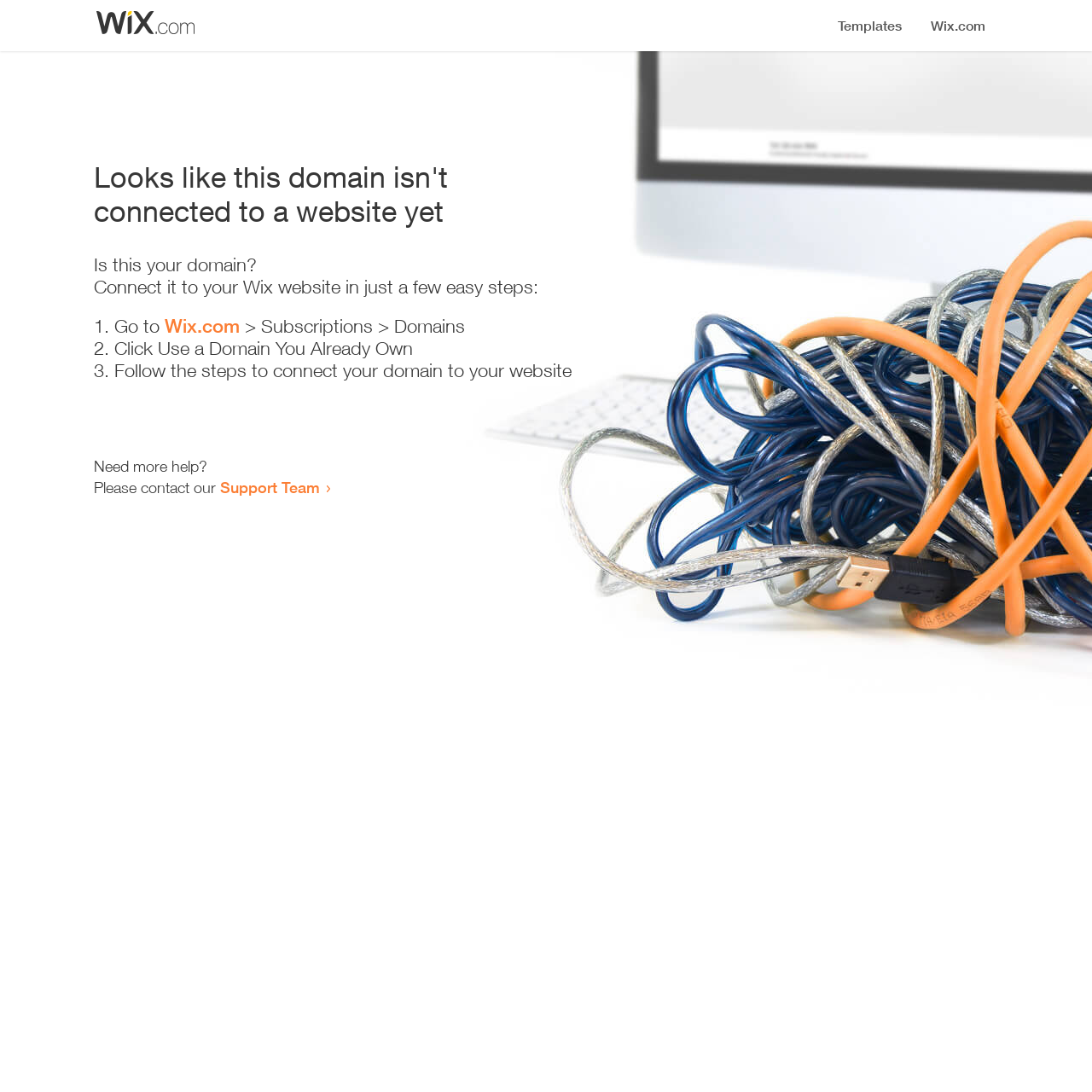Illustrate the webpage thoroughly, mentioning all important details.

The webpage appears to be an error page, indicating that a domain is not connected to a website yet. At the top, there is a small image, likely a logo or icon. Below the image, a prominent heading reads "Looks like this domain isn't connected to a website yet". 

Underneath the heading, a series of instructions are provided to connect the domain to a Wix website. The instructions are divided into three steps, each marked with a numbered list marker (1., 2., and 3.). The first step involves going to Wix.com, specifically the Subscriptions > Domains section. The second step is to click "Use a Domain You Already Own", and the third step is to follow the instructions to connect the domain to the website.

At the bottom of the page, there is a section offering additional help, with a message "Need more help?" followed by an invitation to contact the Support Team through a link.